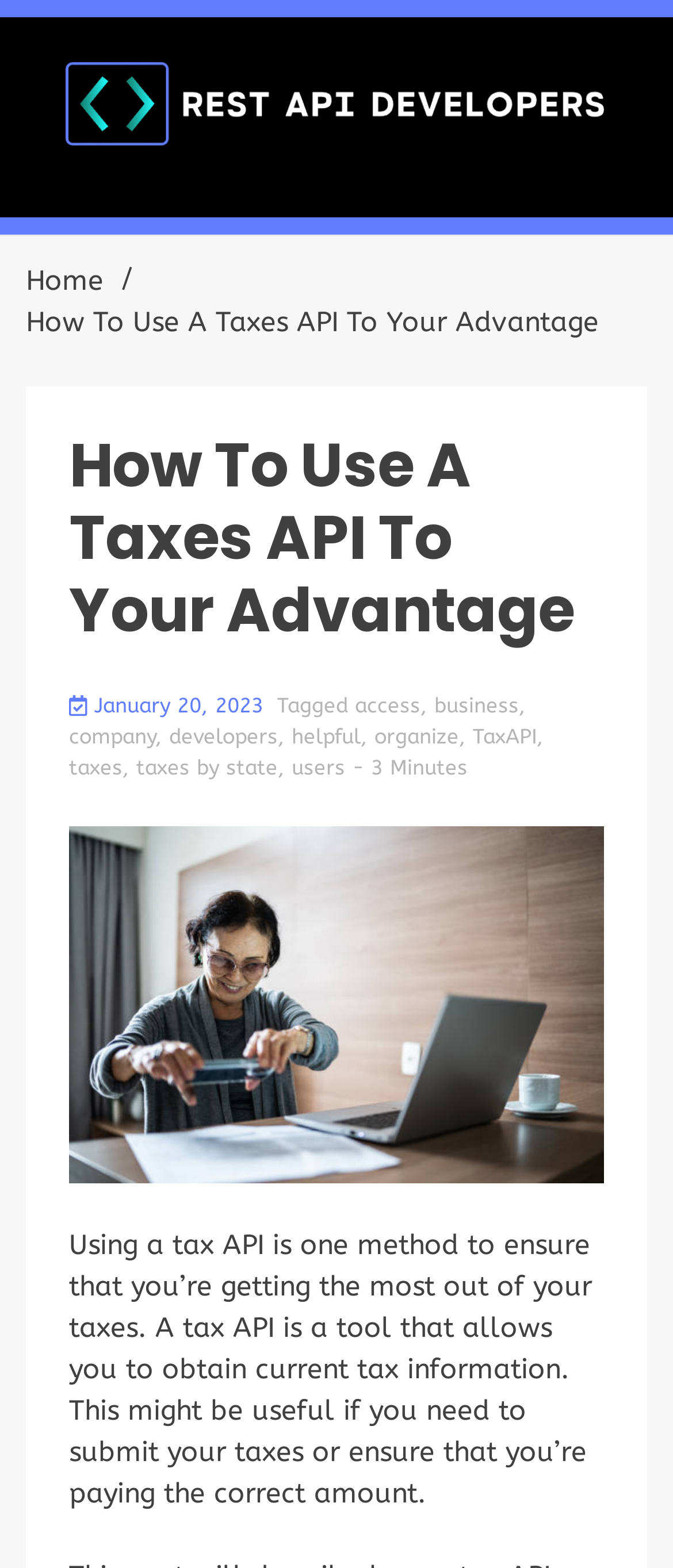Locate the bounding box coordinates of the element's region that should be clicked to carry out the following instruction: "Click on the 'REST API Developers' link". The coordinates need to be four float numbers between 0 and 1, i.e., [left, top, right, bottom].

[0.038, 0.022, 0.962, 0.119]